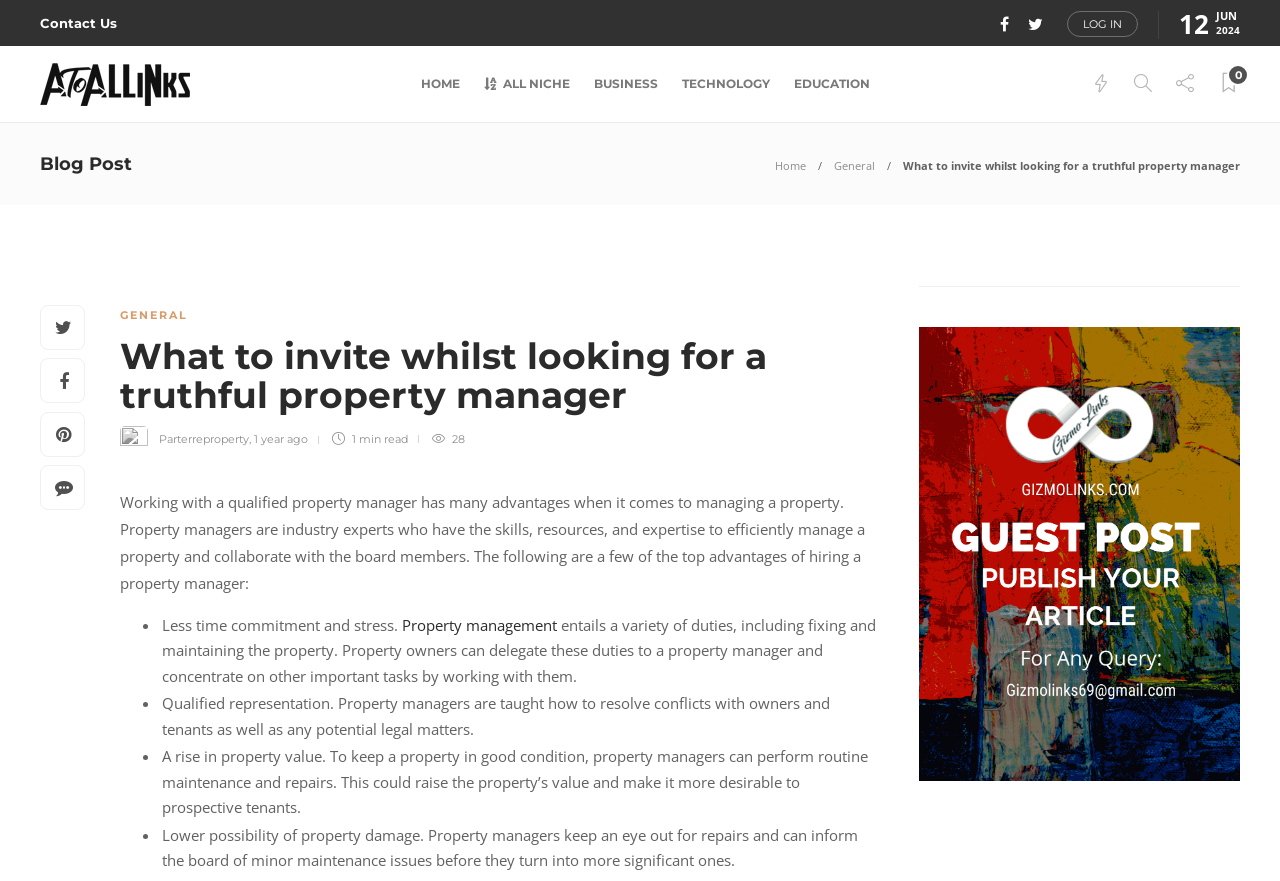Please locate and generate the primary heading on this webpage.

What to invite whilst looking for a truthful property manager 